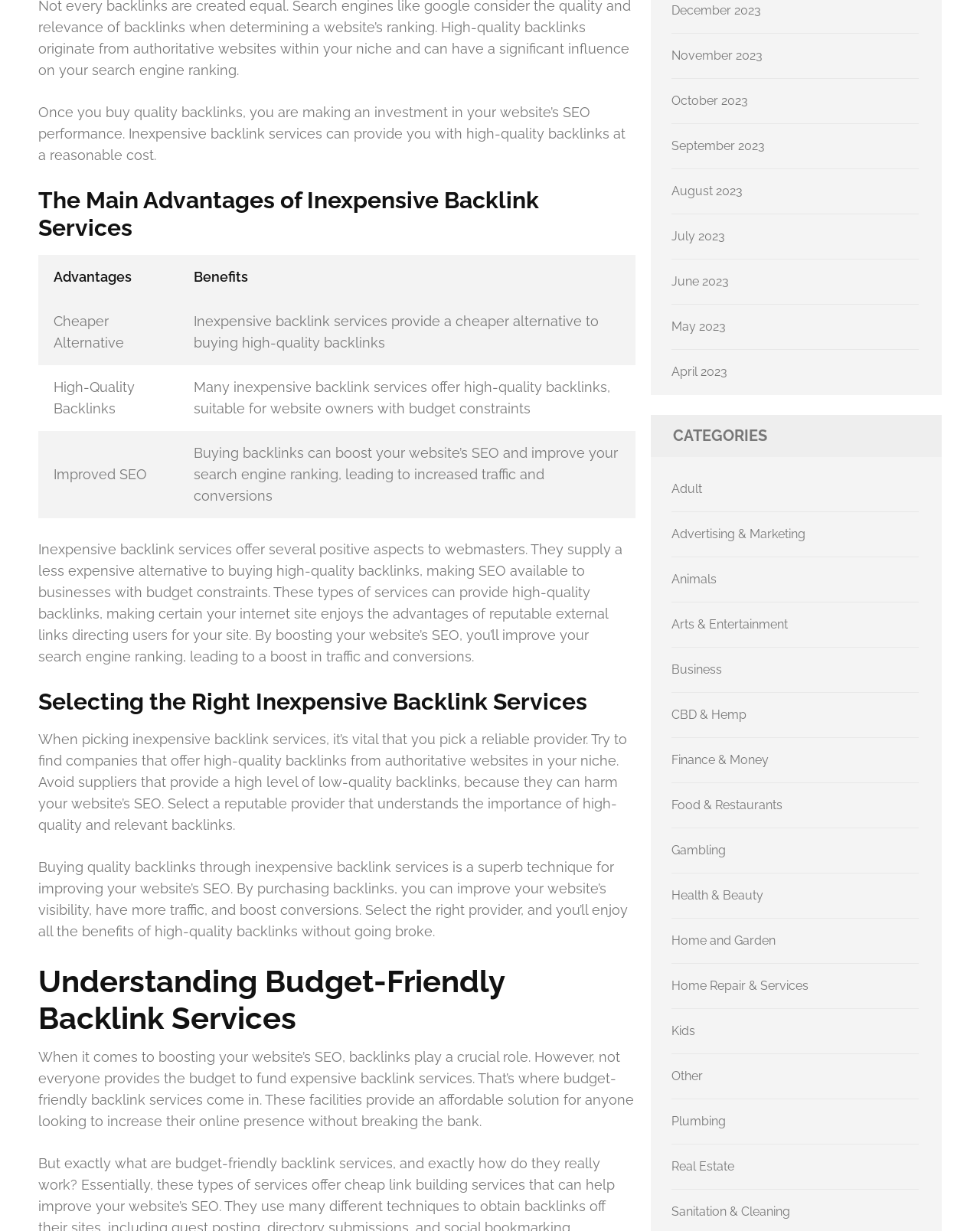How many categories are listed on the webpage?
Based on the image, please offer an in-depth response to the question.

The webpage lists 20 categories, including Adult, Advertising & Marketing, Animals, and more, which can be found under the 'CATEGORIES' heading.